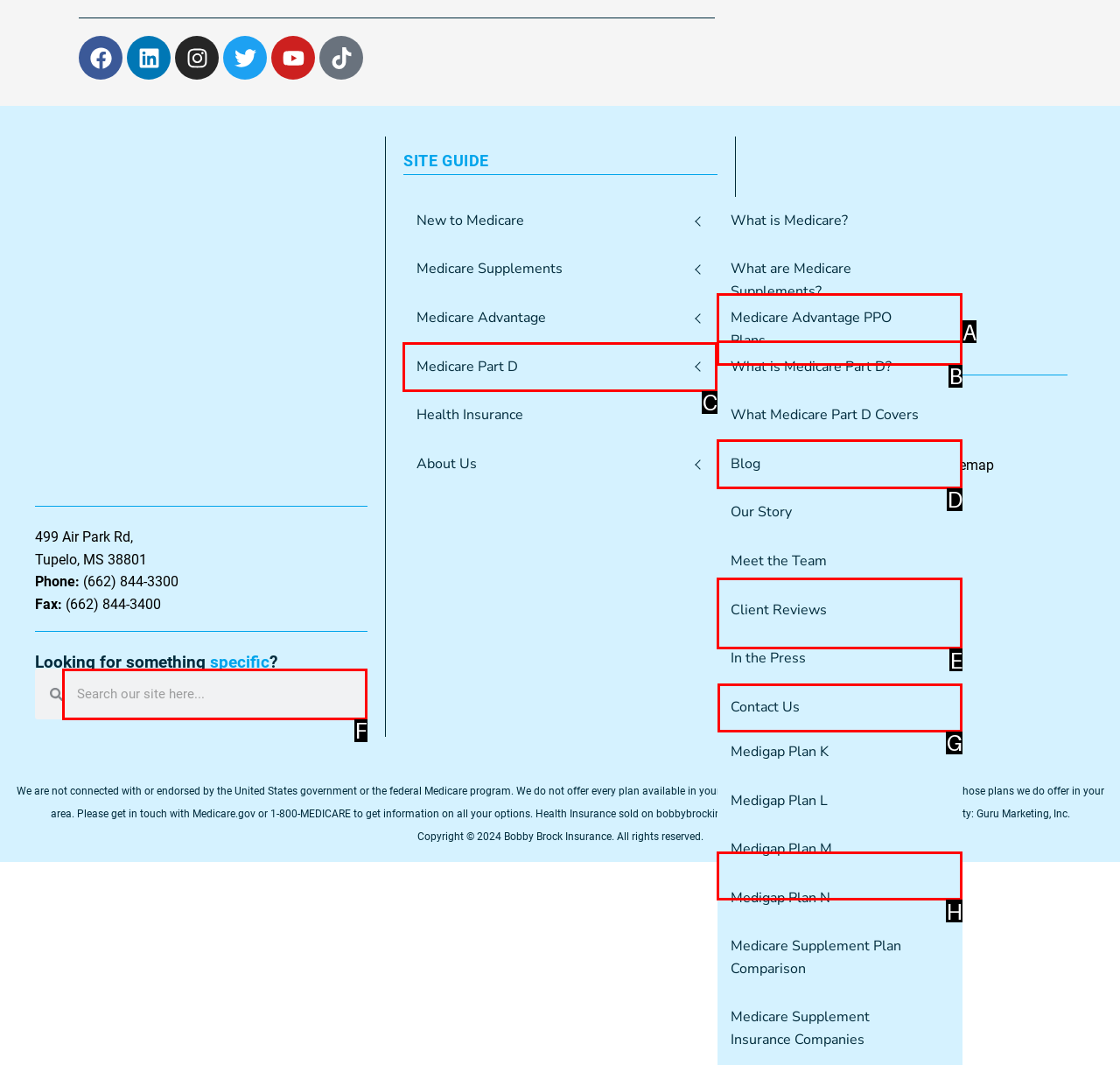Pick the right letter to click to achieve the task: Contact Us
Answer with the letter of the correct option directly.

G